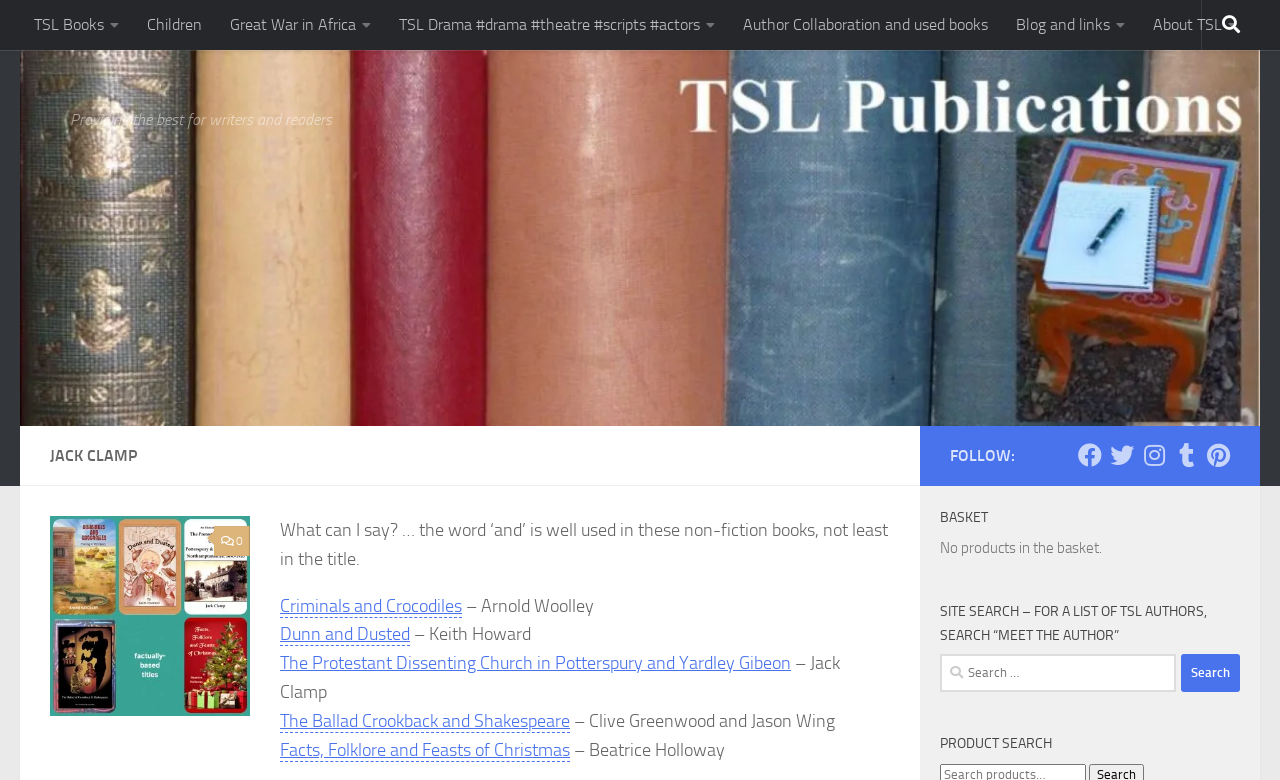Please identify the bounding box coordinates of the area I need to click to accomplish the following instruction: "Follow us on Facebook".

[0.842, 0.568, 0.861, 0.599]